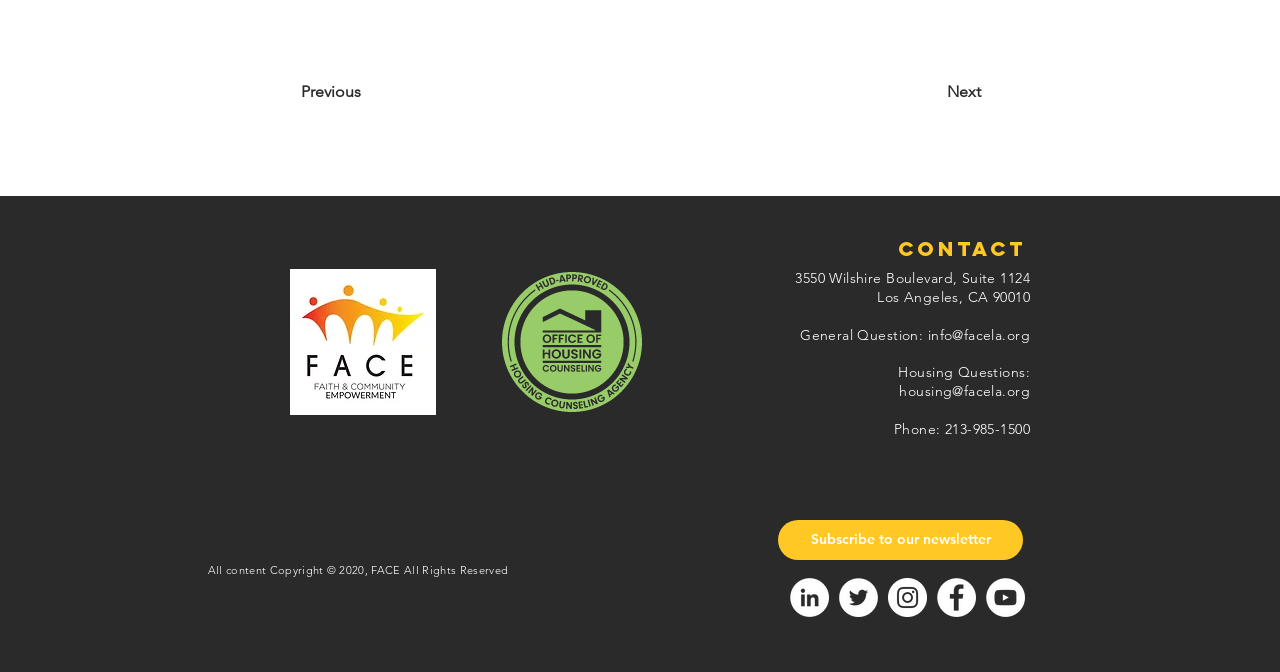Please specify the bounding box coordinates of the clickable region to carry out the following instruction: "Click the Previous button". The coordinates should be four float numbers between 0 and 1, in the format [left, top, right, bottom].

[0.235, 0.107, 0.362, 0.166]